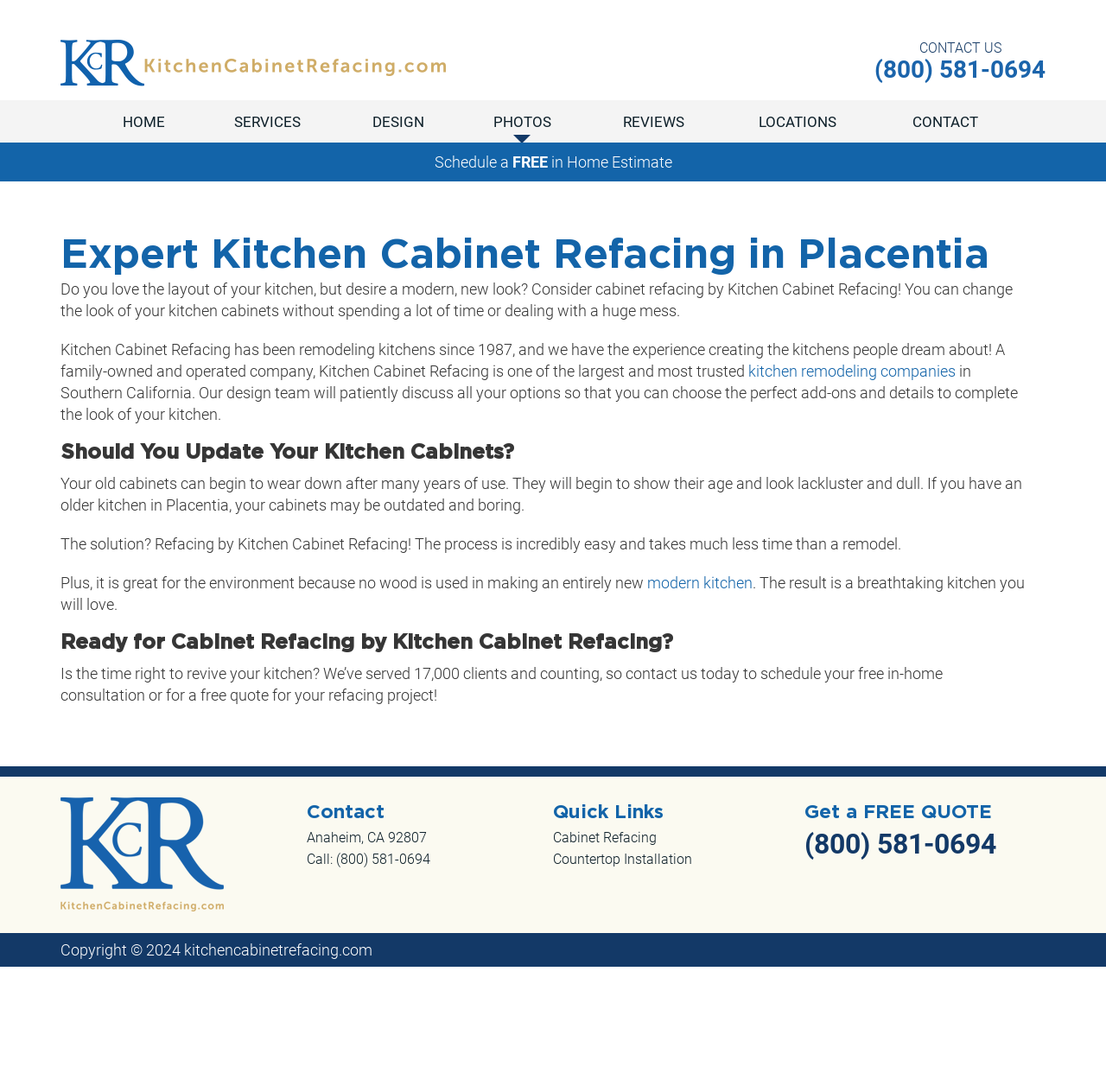Locate the bounding box of the UI element based on this description: "parent_node: CONTACT US". Provide four float numbers between 0 and 1 as [left, top, right, bottom].

[0.055, 0.048, 0.403, 0.065]